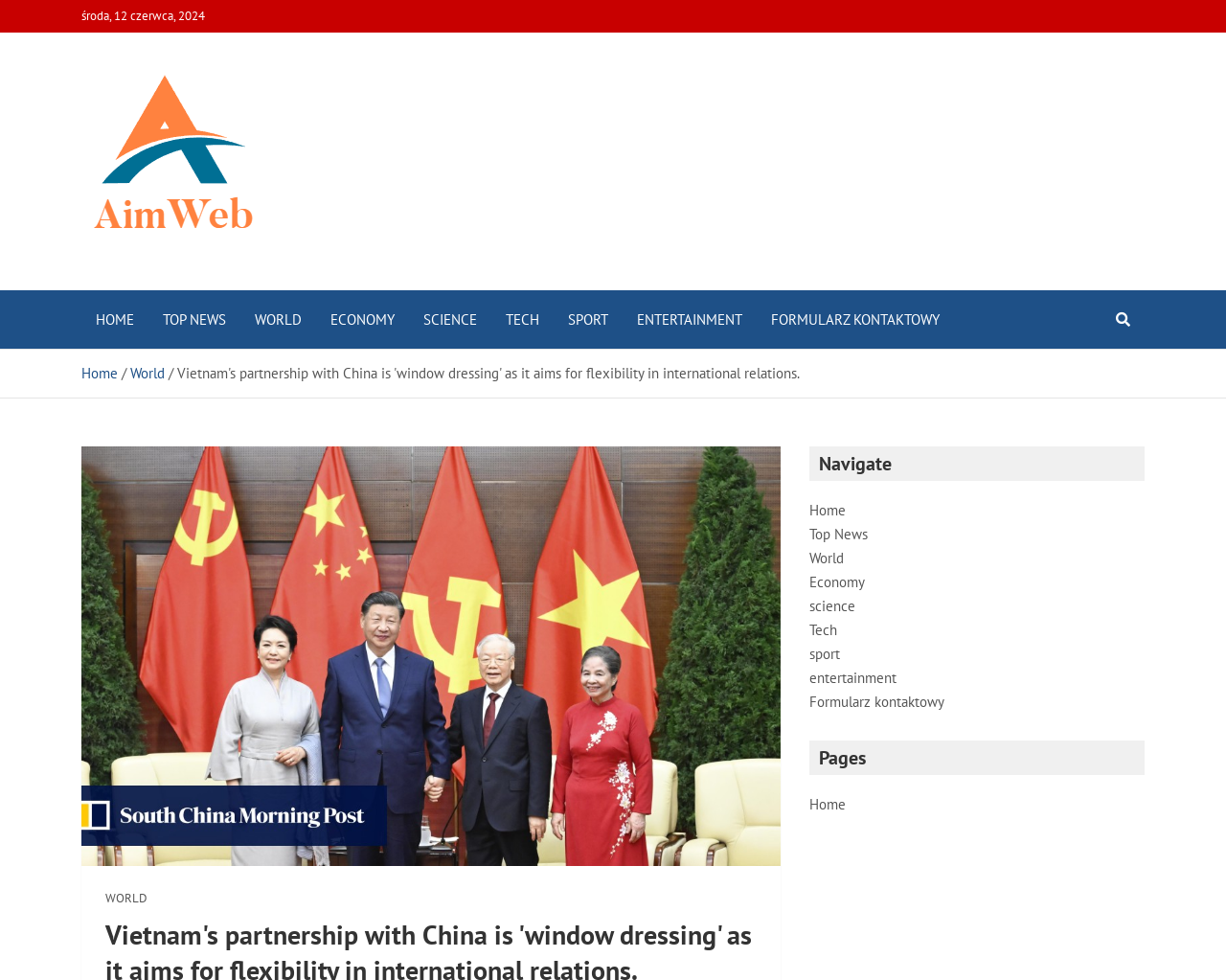Predict the bounding box of the UI element based on this description: "sport".

[0.452, 0.296, 0.508, 0.356]